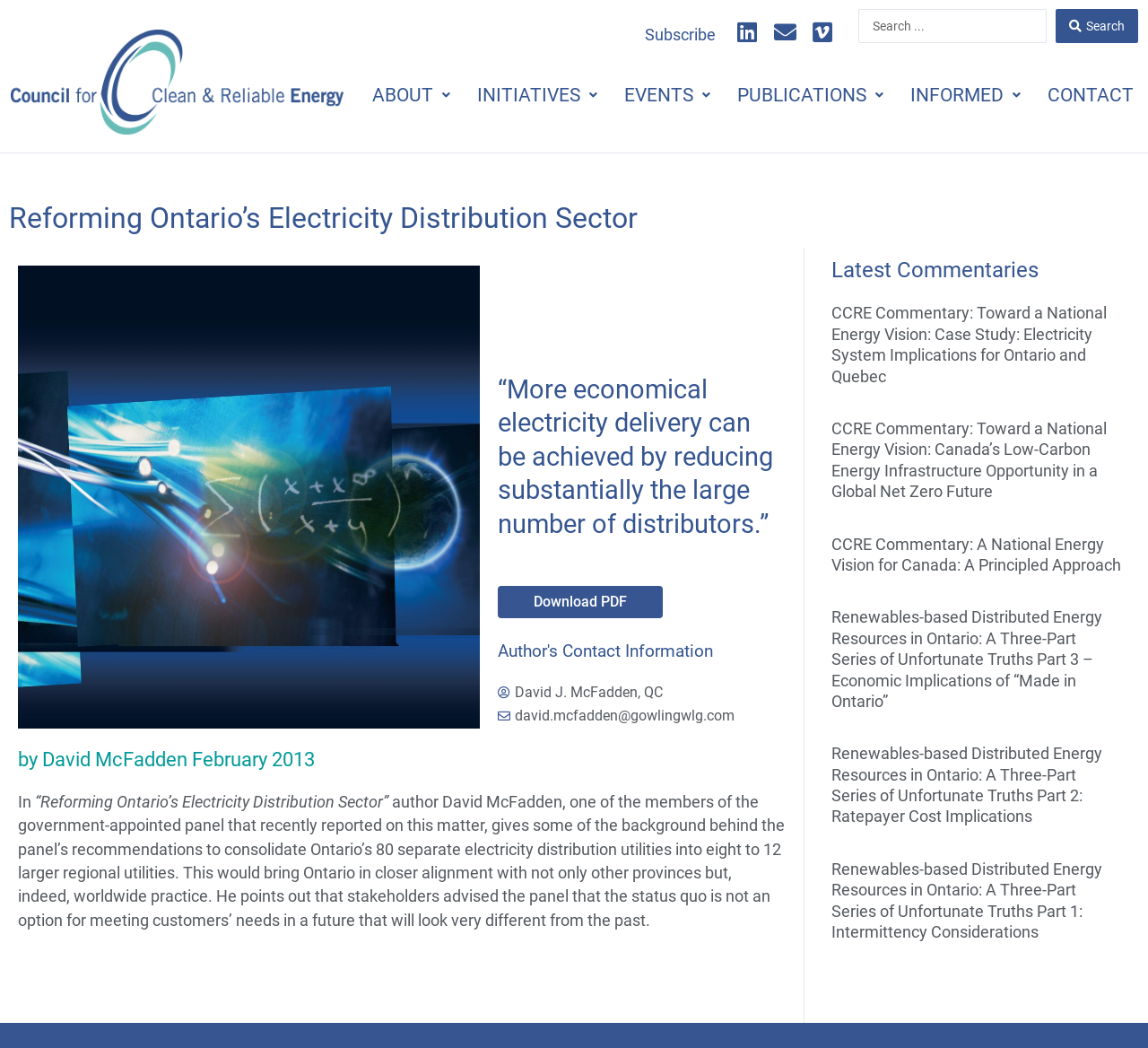What is the name of the author of the publication?
Refer to the image and offer an in-depth and detailed answer to the question.

I found the answer by looking at the section with the heading 'Author's Contact Information' and found the text 'David J. McFadden, QC' which is the name of the author.